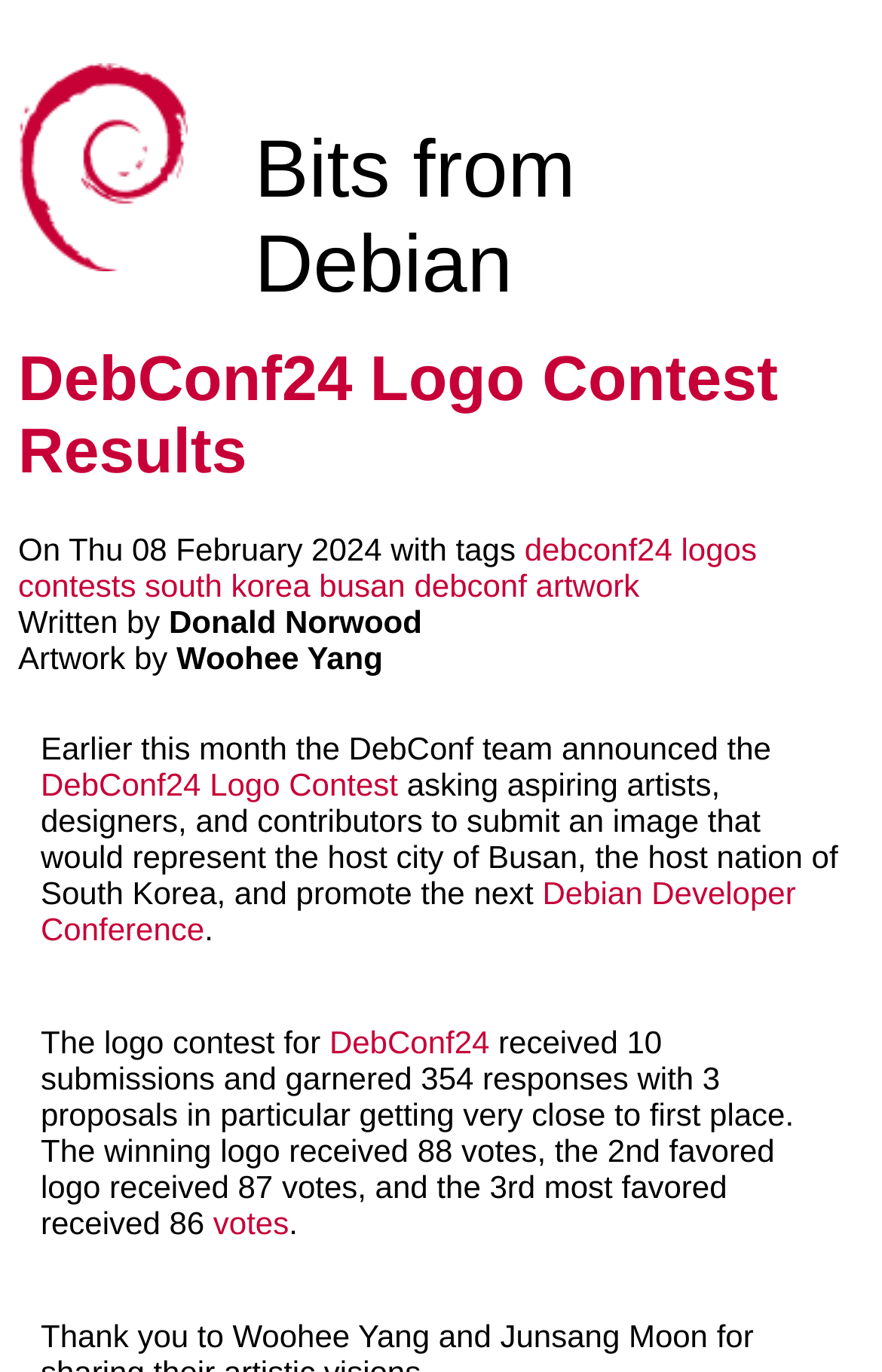What is the title of the blog?
Look at the screenshot and respond with one word or a short phrase.

Bits from Debian